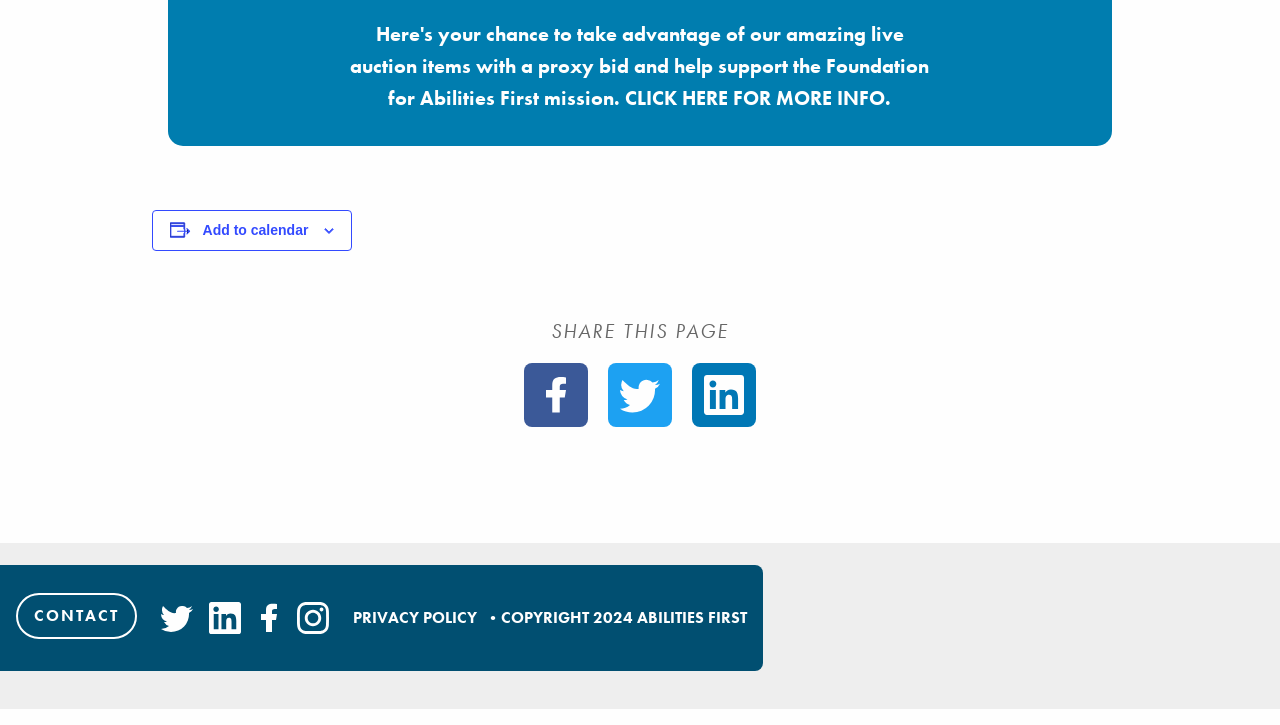Return the bounding box coordinates of the UI element that corresponds to this description: "Add to calendar". The coordinates must be given as four float numbers in the range of 0 and 1, [left, top, right, bottom].

[0.158, 0.306, 0.241, 0.328]